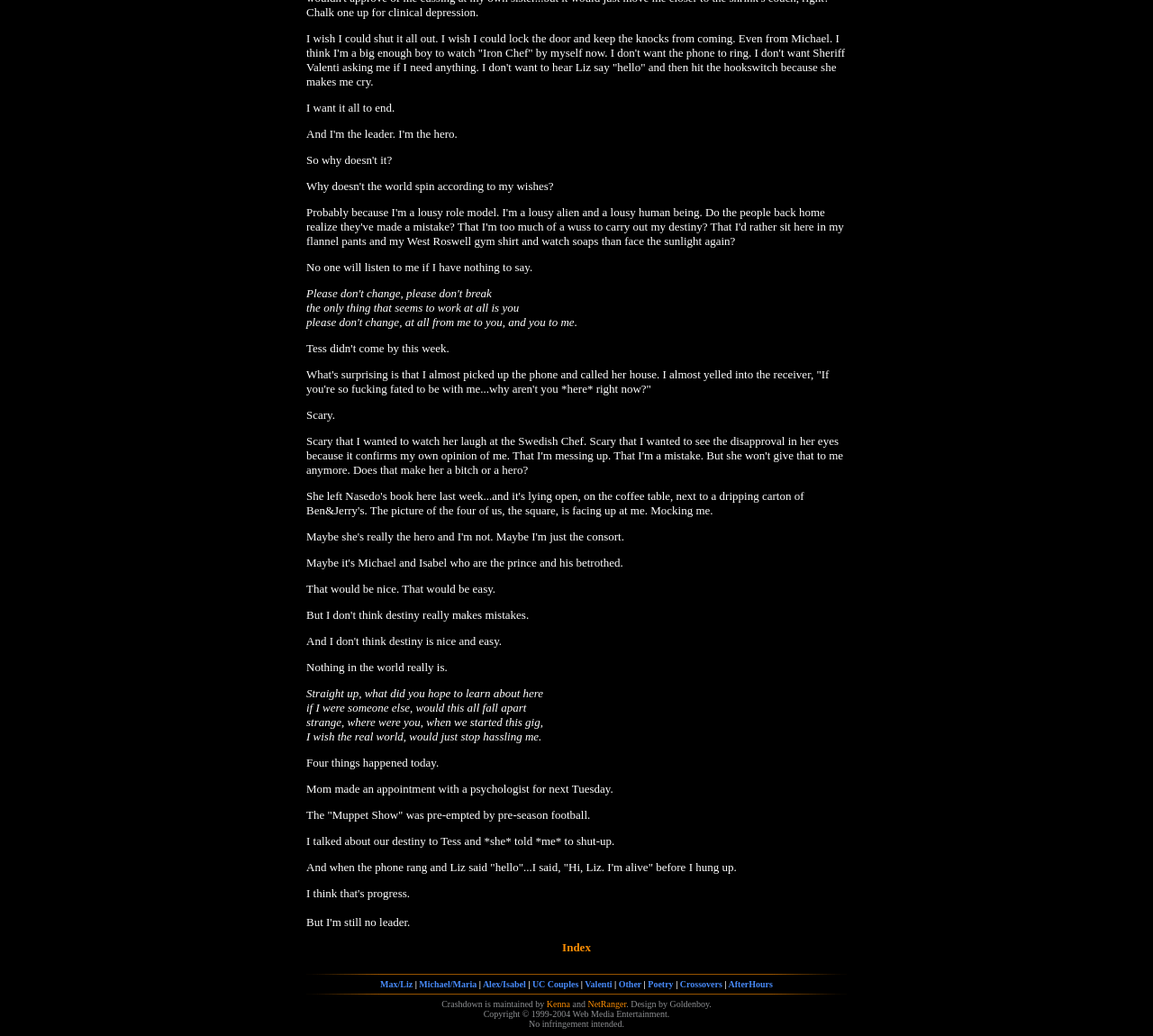What are the categories listed on the webpage?
Based on the screenshot, provide your answer in one word or phrase.

Couples, Poetry, Crossovers, etc.